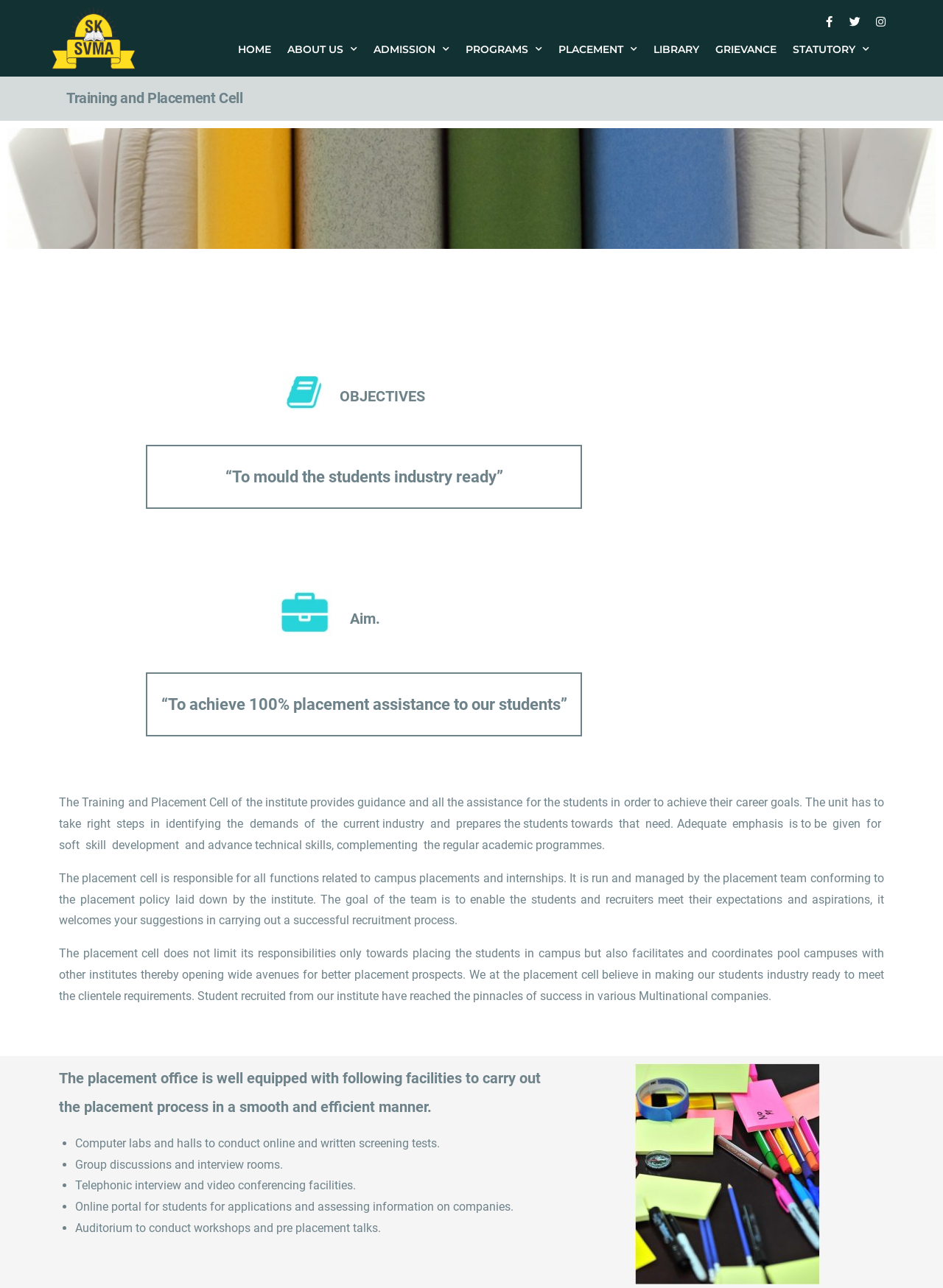Locate the bounding box coordinates of the UI element described by: "HOME". The bounding box coordinates should consist of four float numbers between 0 and 1, i.e., [left, top, right, bottom].

[0.237, 0.025, 0.303, 0.052]